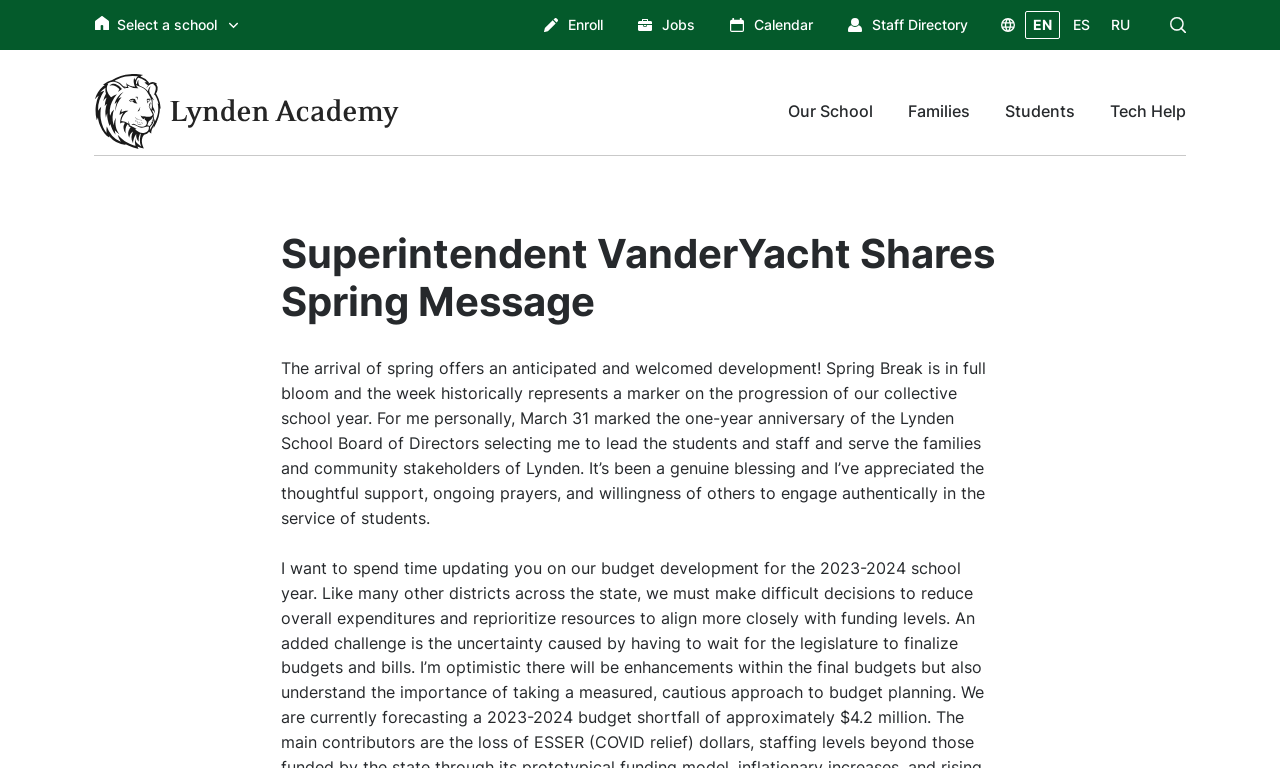Give an extensive and precise description of the webpage.

The webpage is about Lynden Academy, with a prominent heading "Superintendent VanderYacht Shares Spring Message" at the top center of the page. Below the heading, there is a long paragraph of text that discusses the arrival of spring, Spring Break, and the superintendent's one-year anniversary of leading the school.

At the top left of the page, there is a logo of Lynden Academy, accompanied by a link to the school's homepage. Above the logo, there is a search bar with a search icon and a dropdown menu with language options (EN, ES, RU).

To the right of the logo, there are several links to different sections of the website, including "Enroll", "Jobs", "Calendar", "Staff Directory", and more. These links are arranged horizontally and take up about half of the top section of the page.

Below the heading and the paragraph, there are three main sections: "Our School", "Families", and "Students". Each section has several links to sub-pages, such as "Who We Are", "How to Enroll", "Parent Handbook", and more. These links are arranged vertically and take up most of the page.

At the very bottom of the page, there is a link to "Tech Help". Overall, the webpage has a clean and organized layout, with clear headings and concise text.